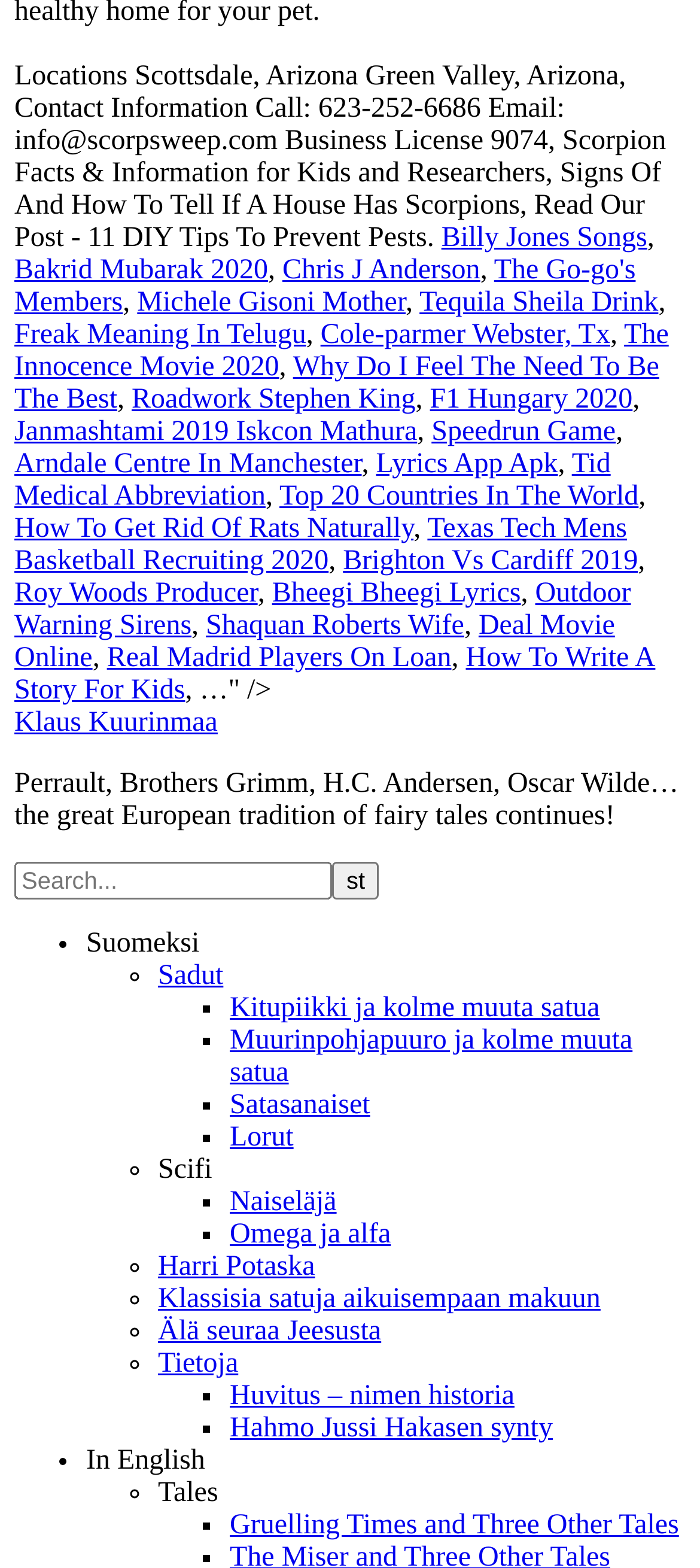Please answer the following question using a single word or phrase: 
What is the language option for the website?

Suomeksi, In English